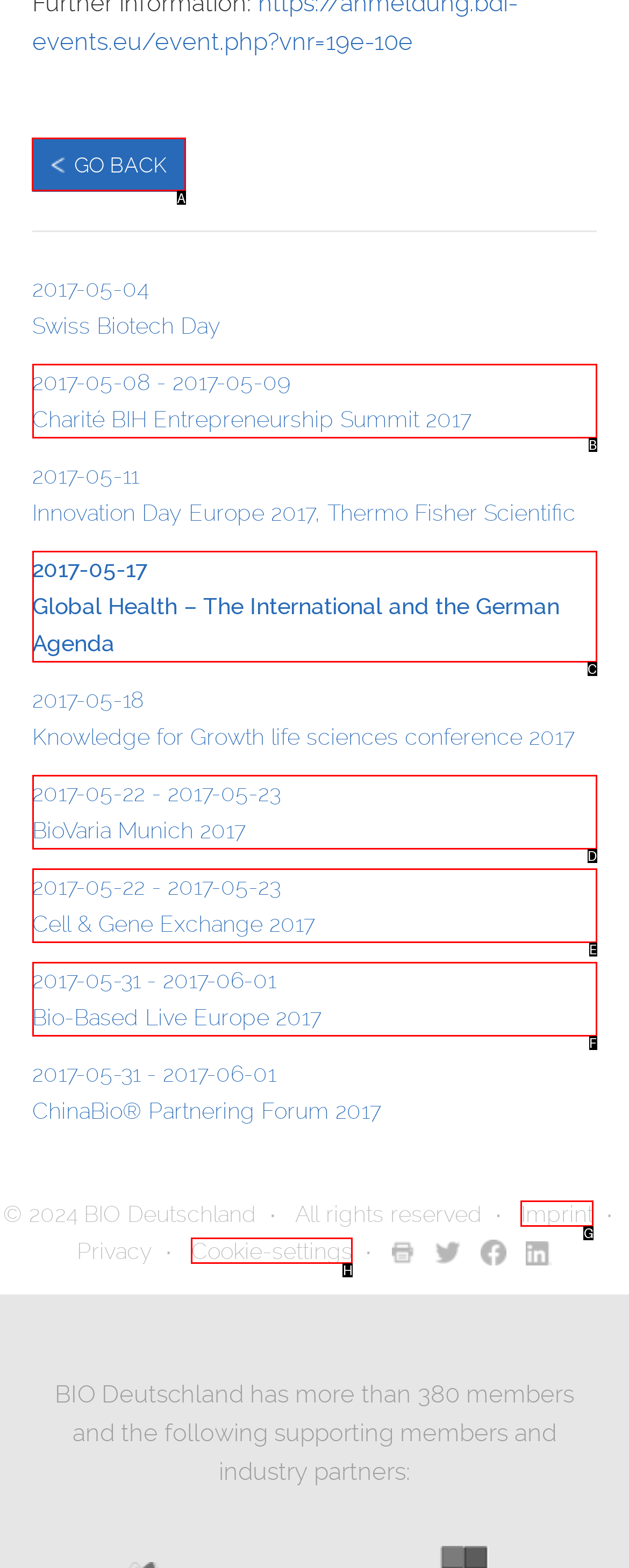Tell me the letter of the UI element I should click to accomplish the task: go back based on the choices provided in the screenshot.

A